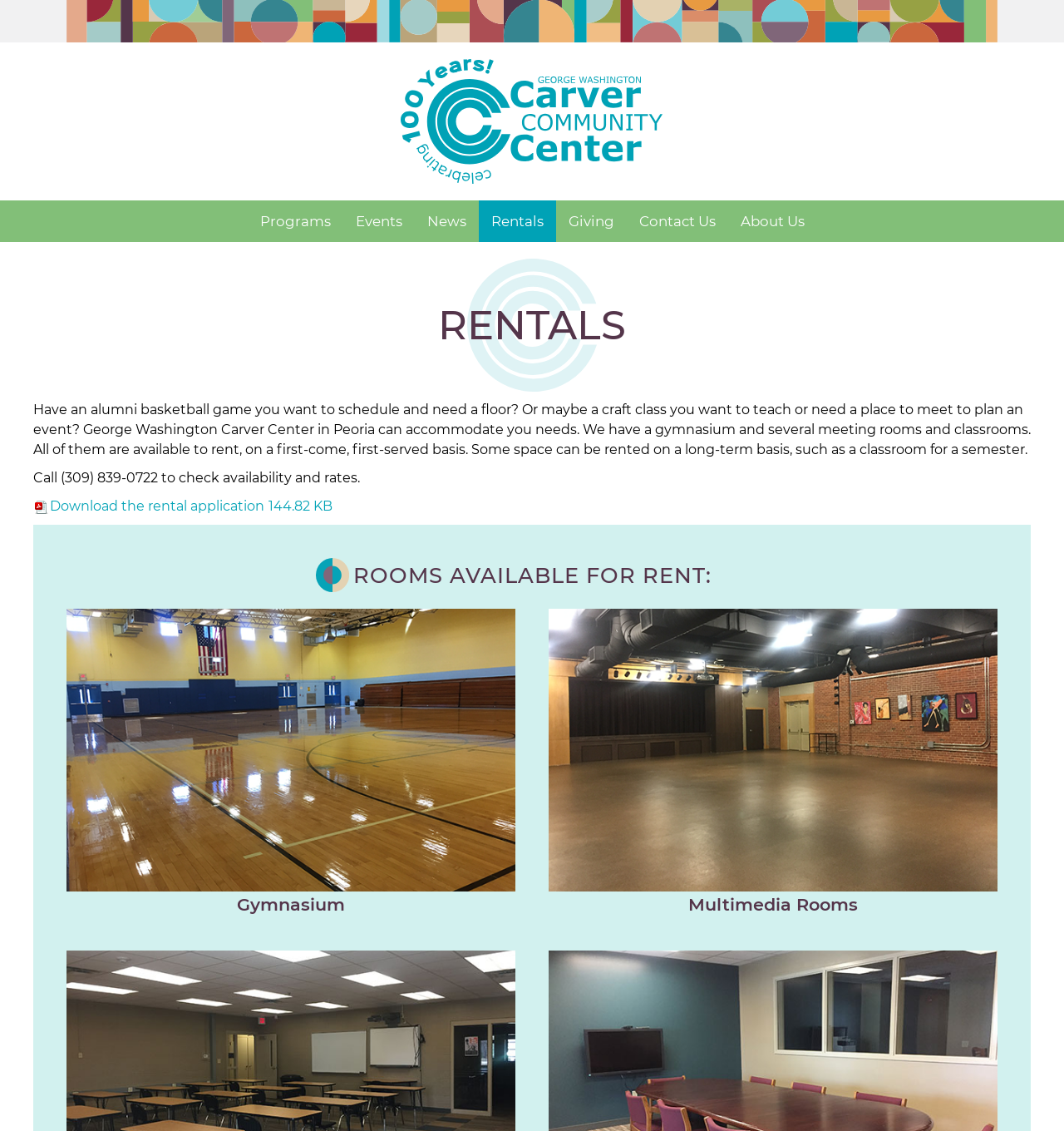Kindly determine the bounding box coordinates for the area that needs to be clicked to execute this instruction: "Call to check availability and rates".

[0.031, 0.415, 0.341, 0.429]